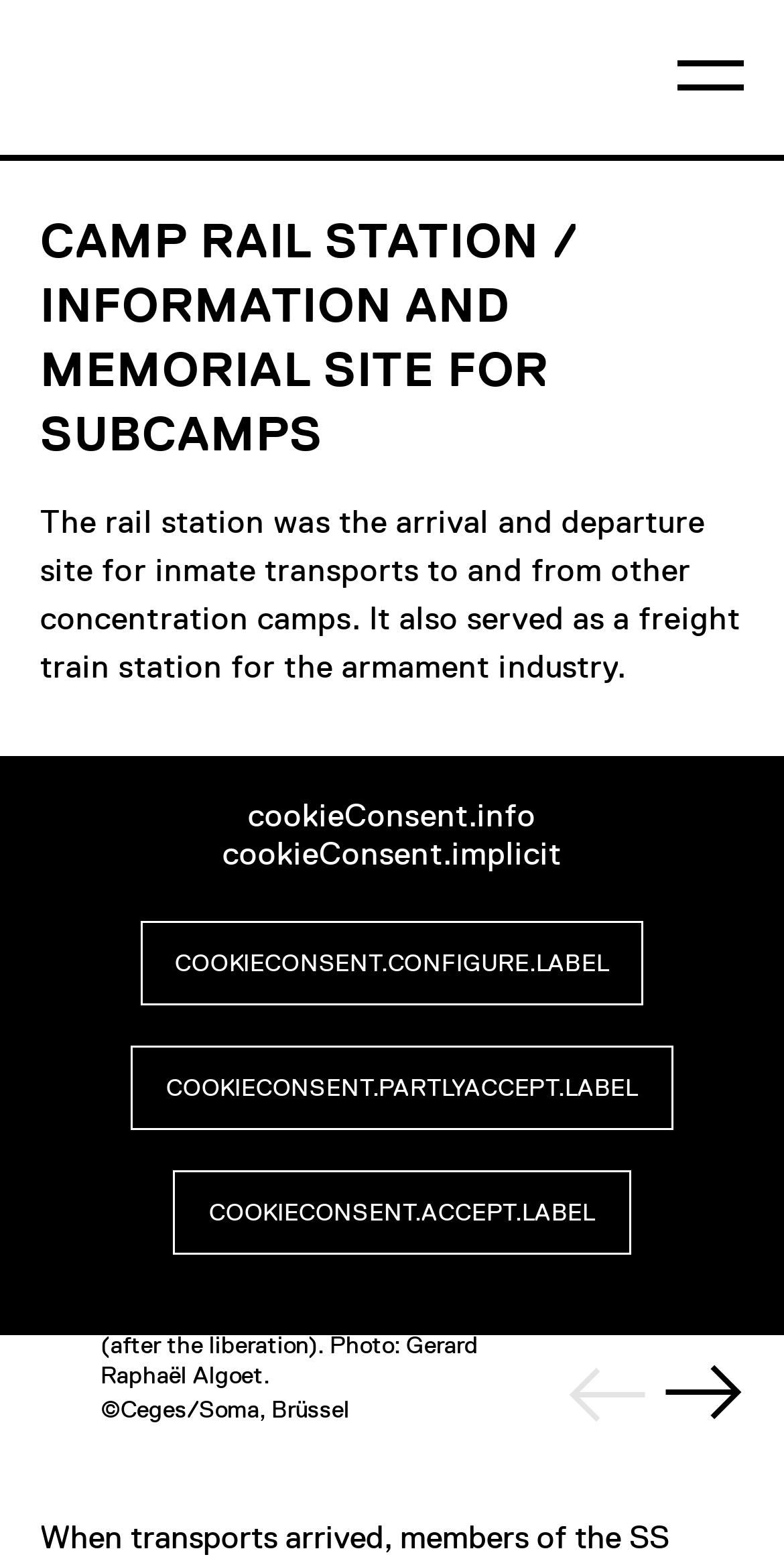What is the current slide number?
Please ensure your answer is as detailed and informative as possible.

Based on the webpage, the current slide number is 1, as indicated by the text '1/2' above the image.